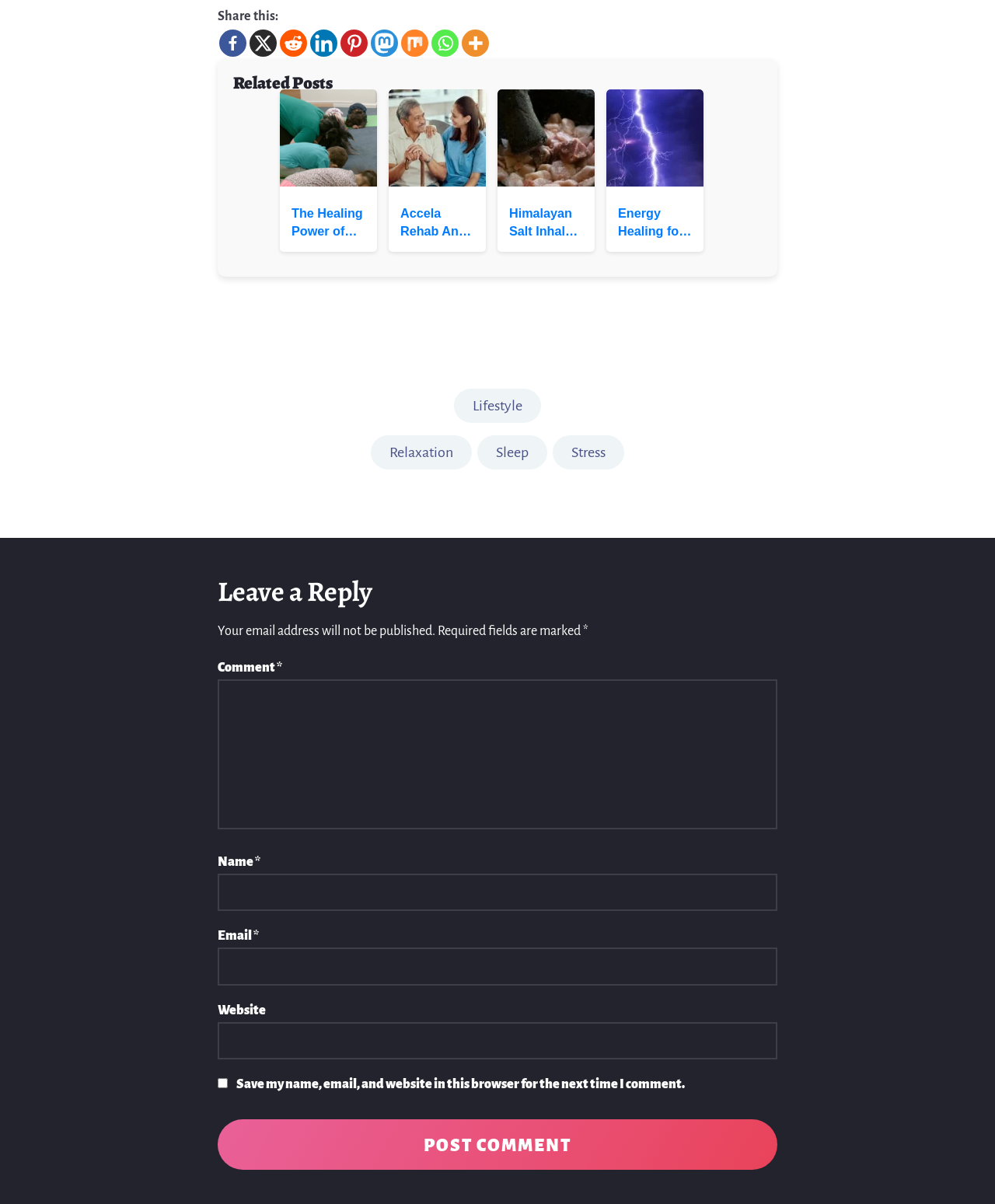Please find the bounding box coordinates of the section that needs to be clicked to achieve this instruction: "Share on Facebook".

[0.22, 0.025, 0.248, 0.047]